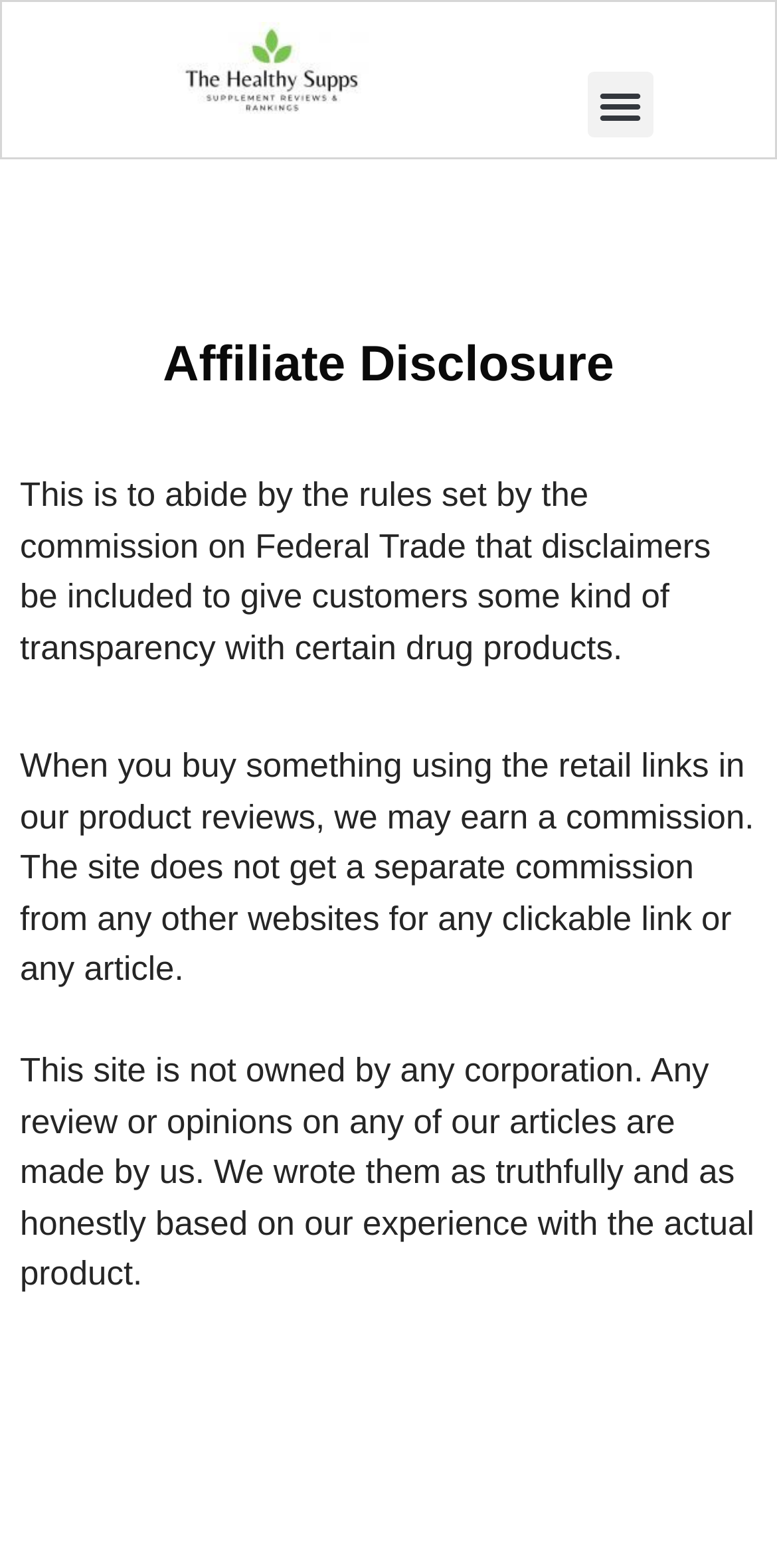Answer the following query with a single word or phrase:
What is the relationship between the site and other websites?

No commission